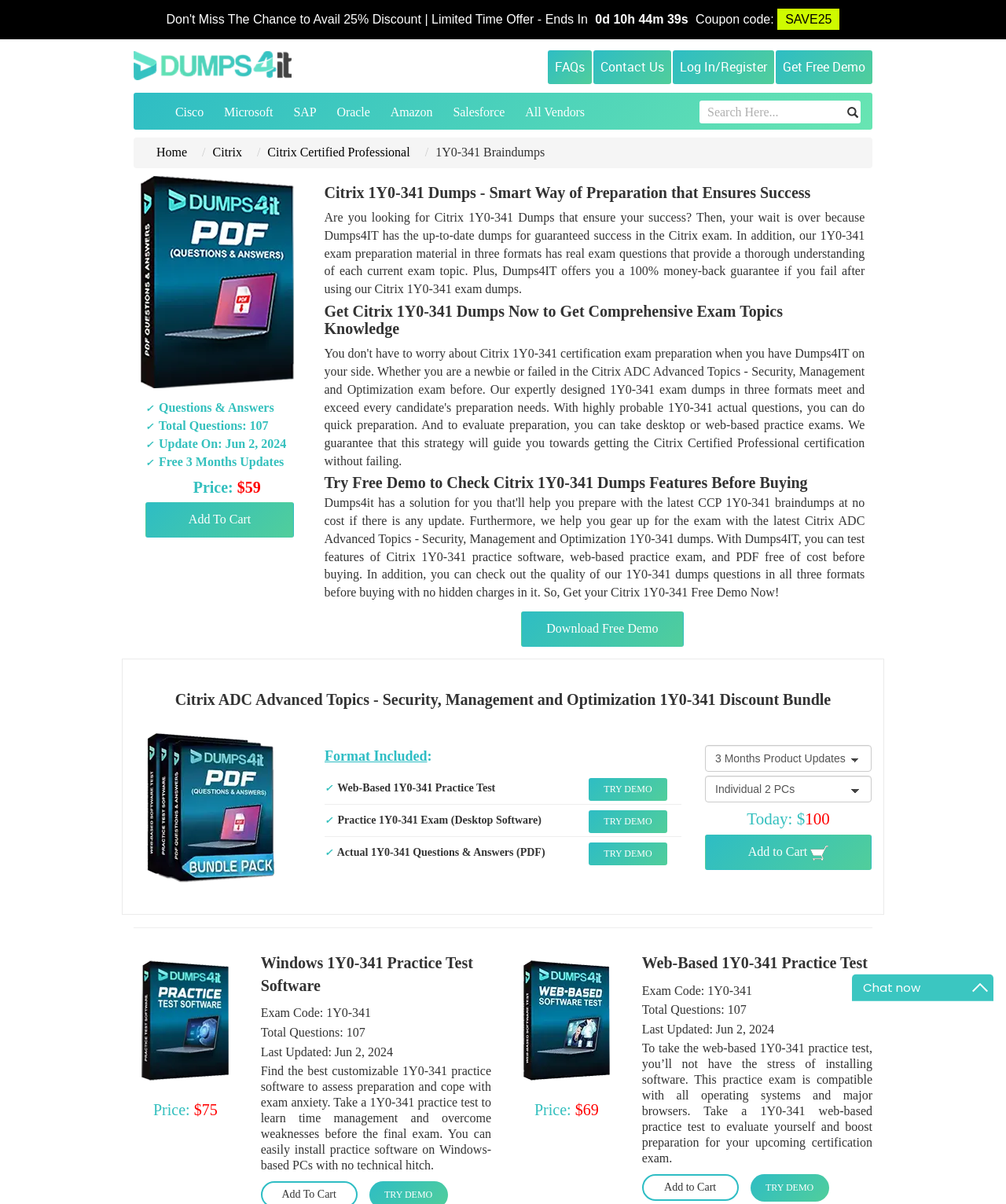Provide the bounding box coordinates, formatted as (top-left x, top-left y, bottom-right x, bottom-right y), with all values being floating point numbers between 0 and 1. Identify the bounding box of the UI element that matches the description: Home

[0.155, 0.121, 0.186, 0.132]